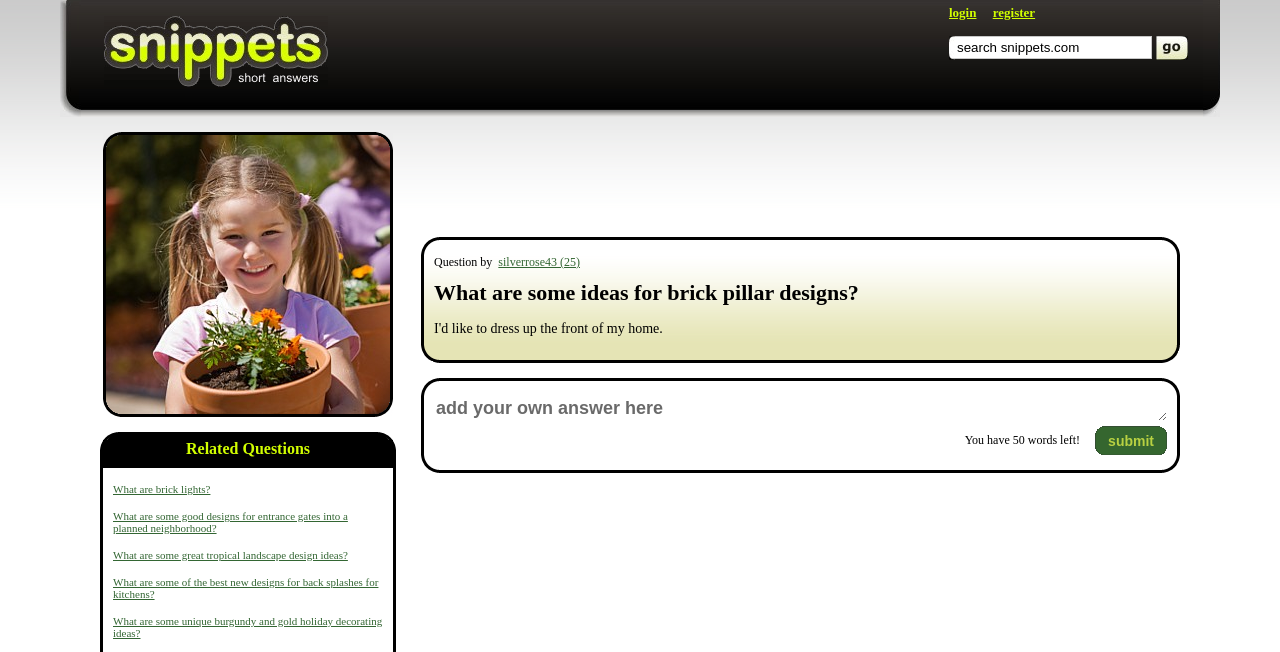Please determine the bounding box coordinates of the section I need to click to accomplish this instruction: "search snippets.com".

[0.746, 0.055, 0.9, 0.092]